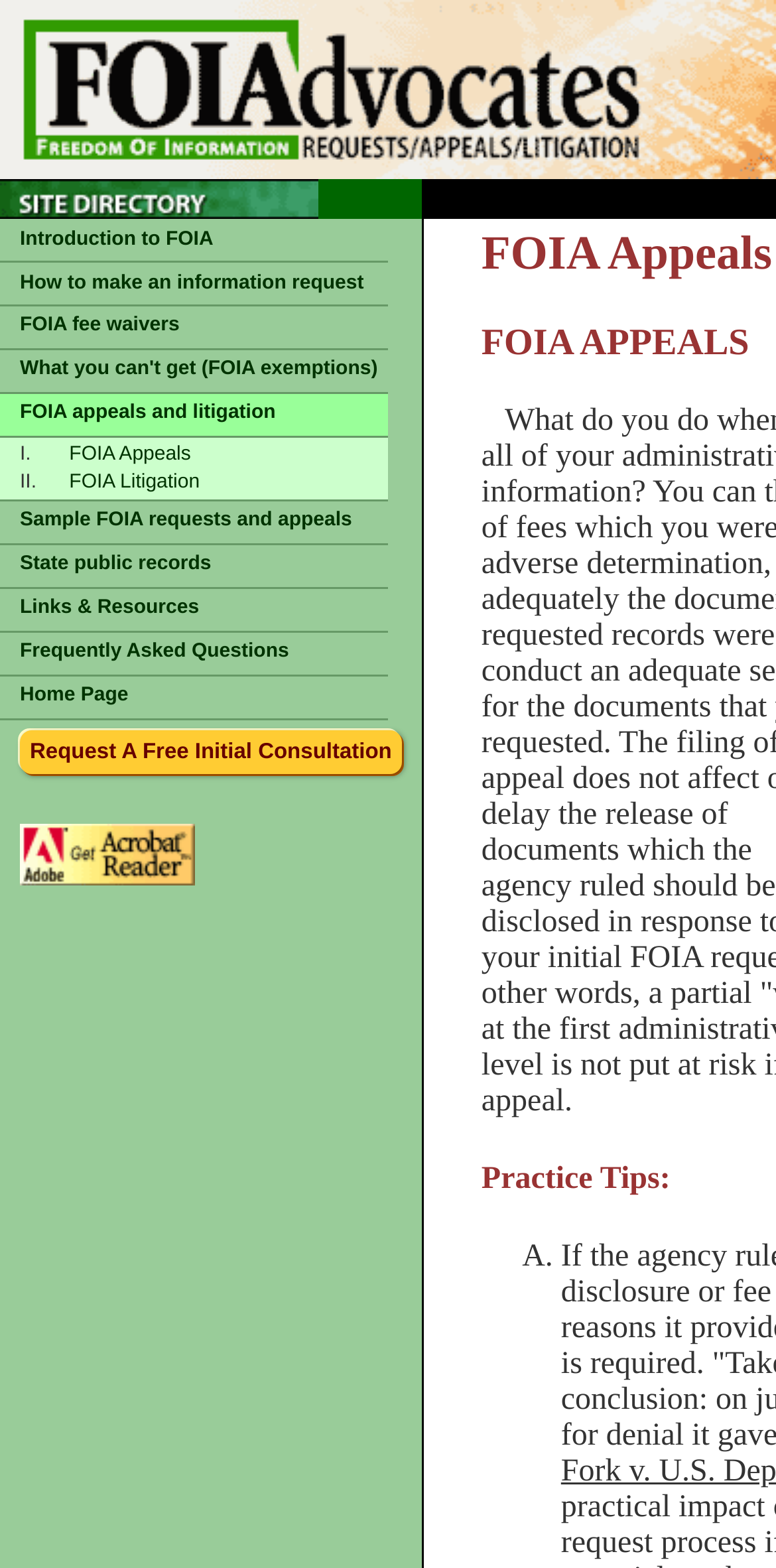Find the bounding box coordinates for the area you need to click to carry out the instruction: "Click on Introduction to FOIA". The coordinates should be four float numbers between 0 and 1, indicated as [left, top, right, bottom].

[0.026, 0.146, 0.275, 0.16]